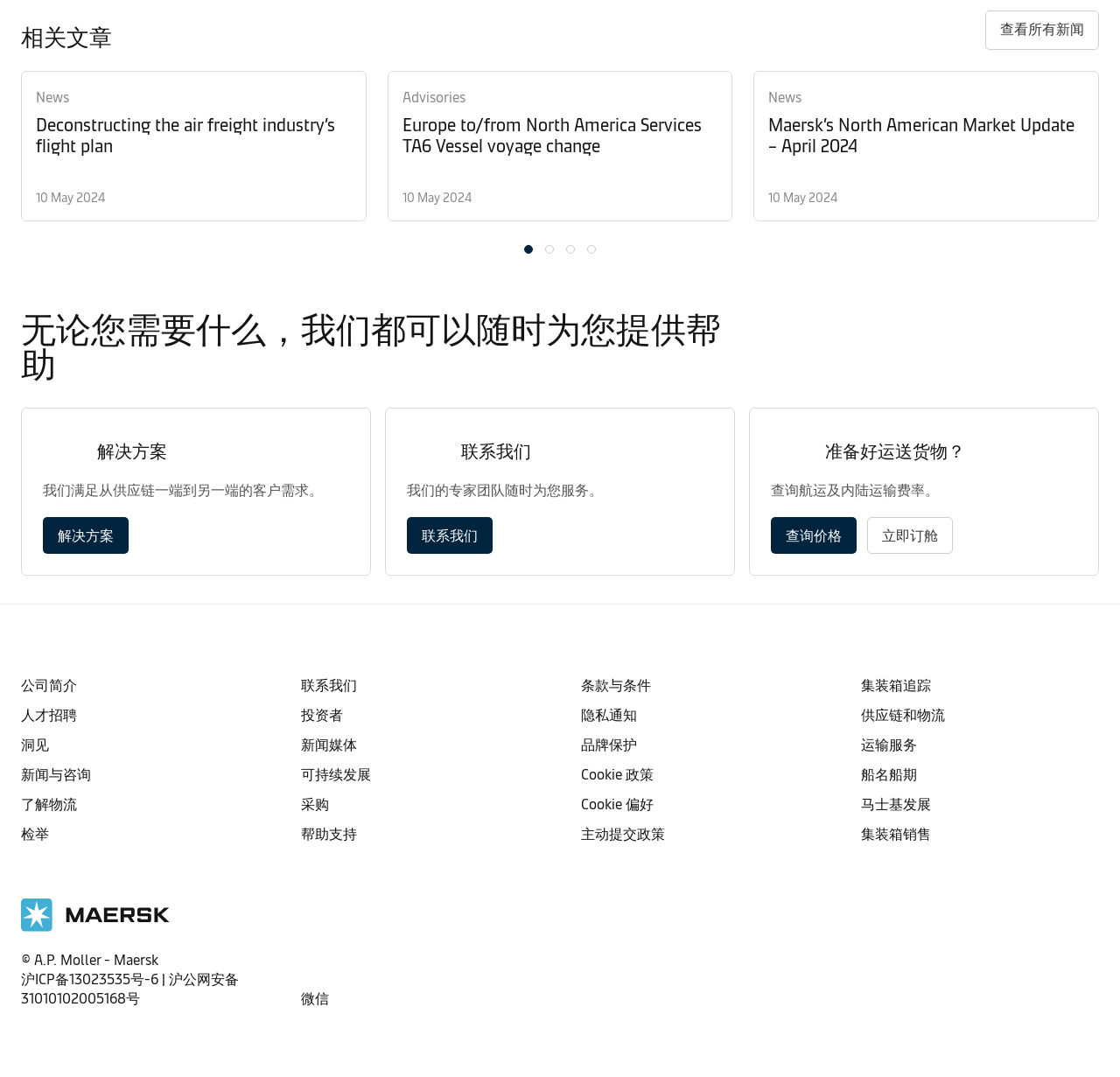Determine the bounding box coordinates in the format (top-left x, top-left y, bottom-right x, bottom-right y). Ensure all values are floating point numbers between 0 and 1. Identify the bounding box of the UI element described by: 公司简介

[0.019, 0.626, 0.231, 0.644]